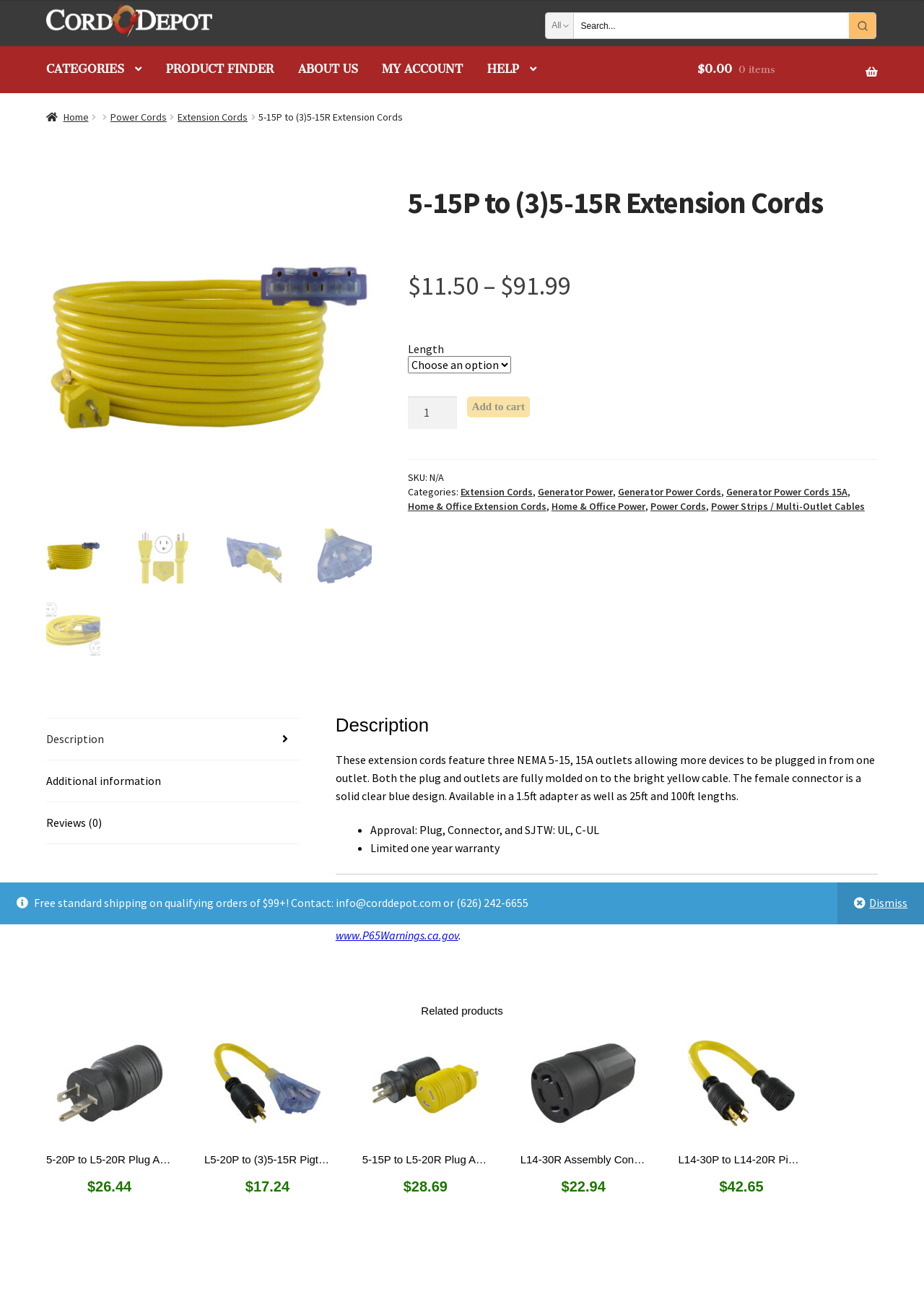What is the type of plug on this extension cord?
Please provide a comprehensive answer based on the contents of the image.

I found this information by looking at the product description section, where it mentions 'NEMA 5-15P Straight Blade Plug' as one of the features of the product.